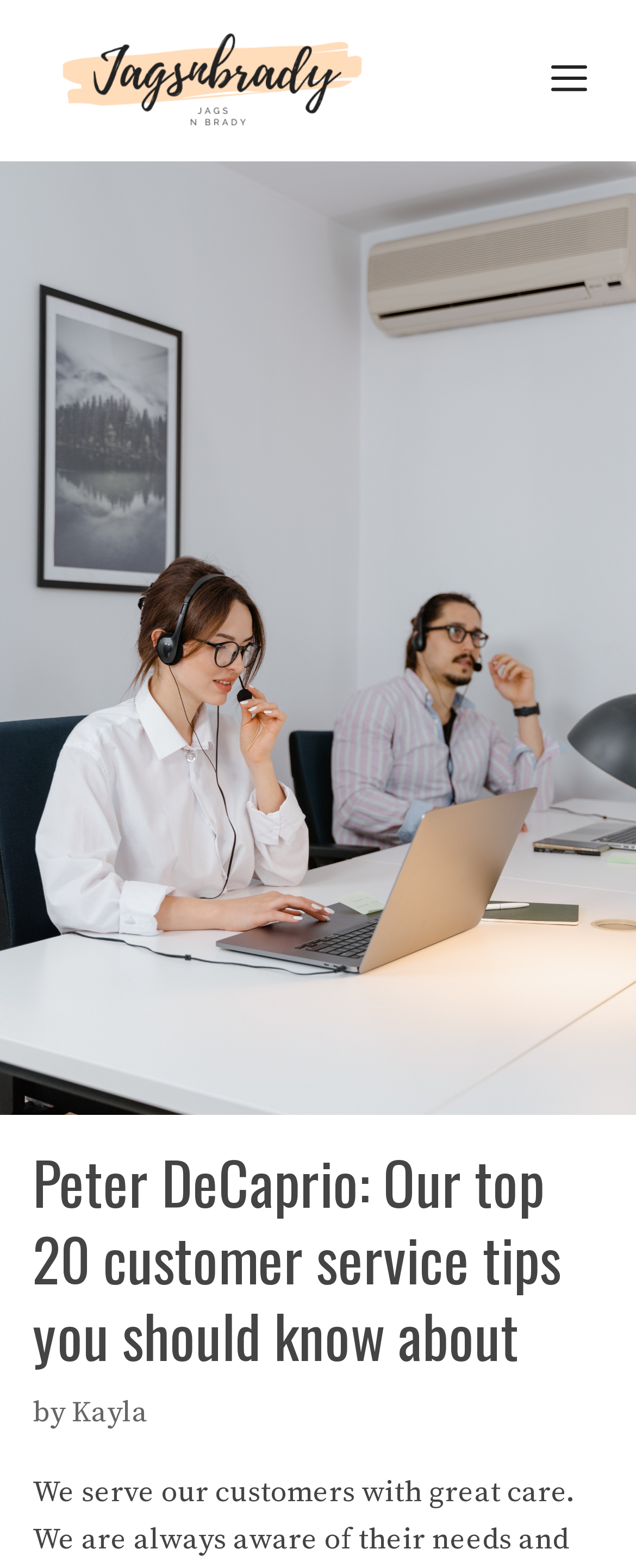Your task is to find and give the main heading text of the webpage.

Peter DeCaprio: Our top 20 customer service tips you should know about